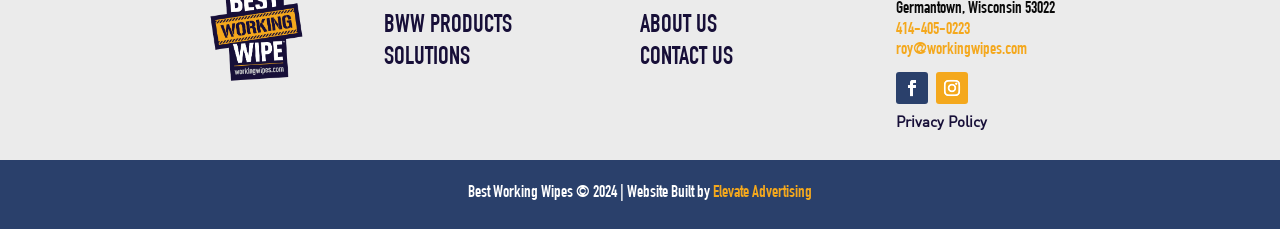Given the webpage screenshot and the description, determine the bounding box coordinates (top-left x, top-left y, bottom-right x, bottom-right y) that define the location of the UI element matching this description: Short URL

None